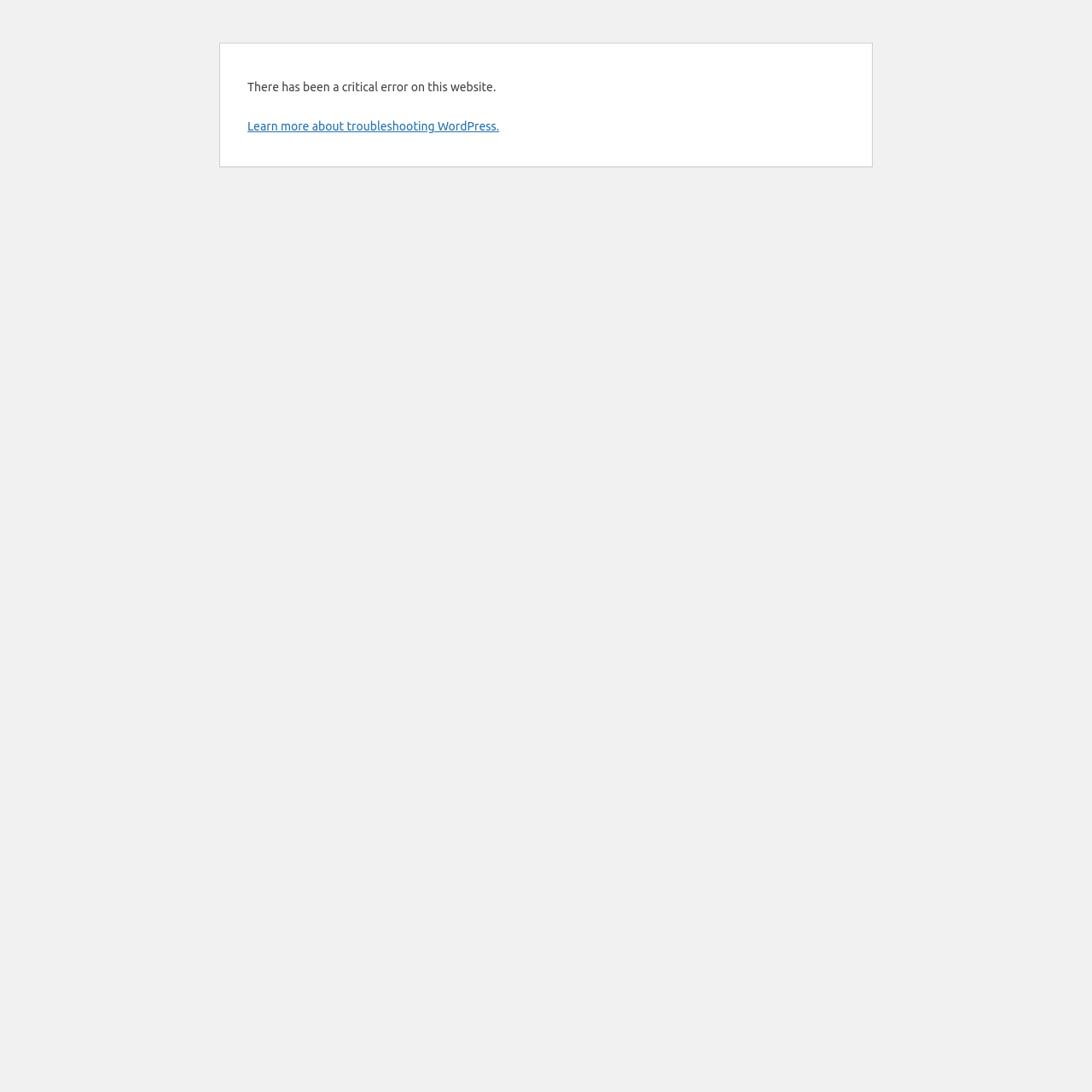Give the bounding box coordinates for the element described by: "Learn more about troubleshooting WordPress.".

[0.227, 0.109, 0.457, 0.122]